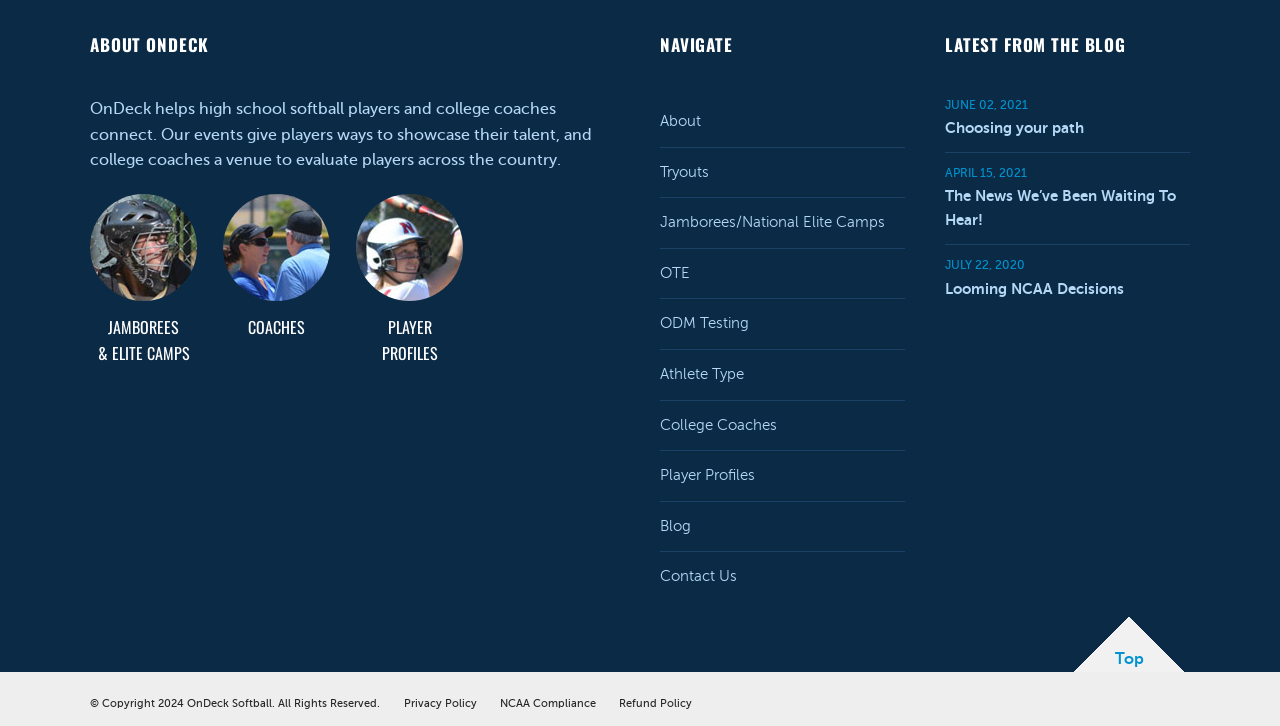How many links are present in the Navigate section?
From the details in the image, answer the question comprehensively.

By counting the links within the 'NAVIGATE' section, I can identify 9 links: 'About', 'Tryouts', 'Jamborees/National Elite Camps', 'OTE', 'ODM Testing', 'Athlete Type', 'College Coaches', 'Player Profiles', and 'Blog'.